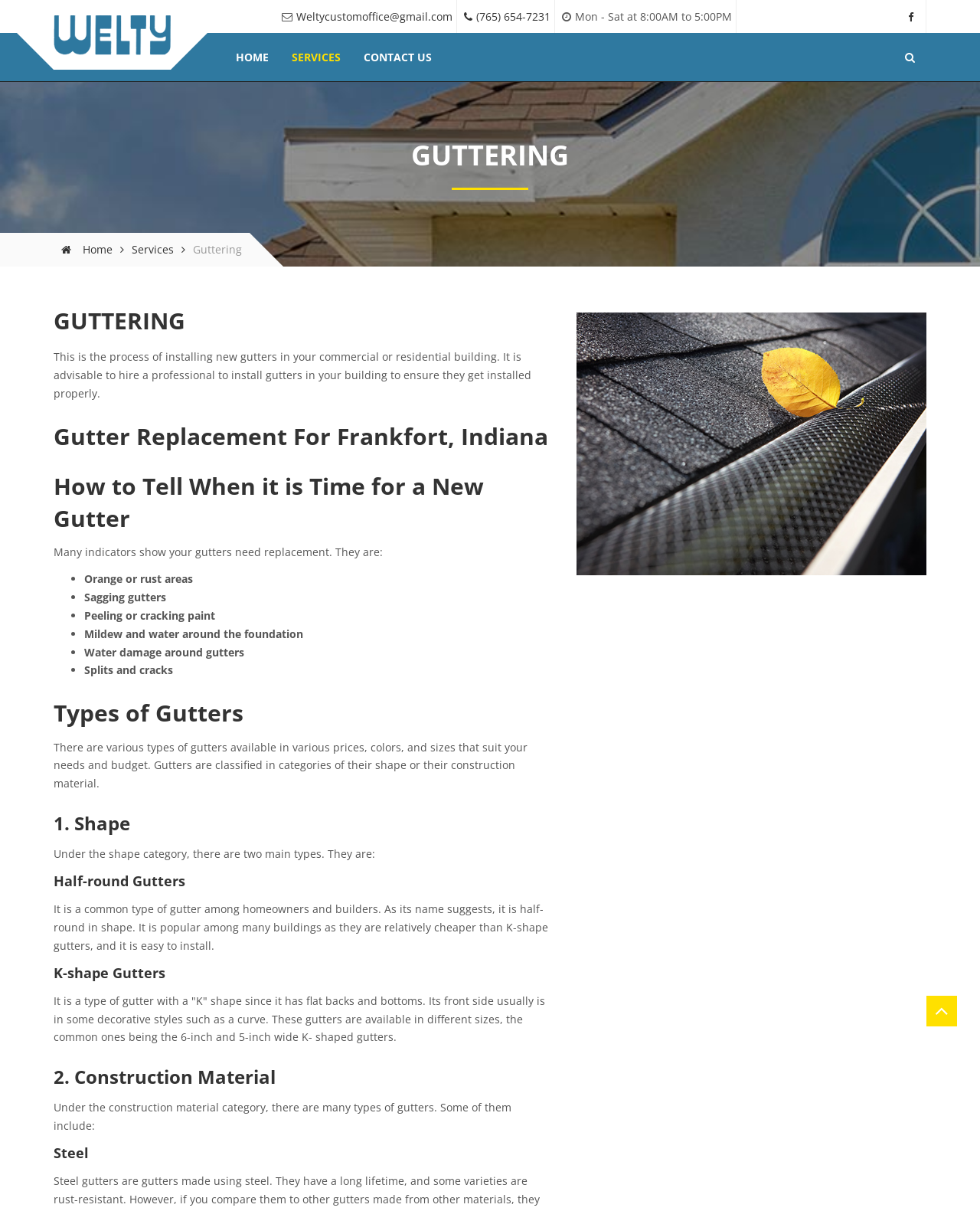Determine the bounding box coordinates for the clickable element required to fulfill the instruction: "Click on the Loy-Quinn Roofing link". Provide the coordinates as four float numbers between 0 and 1, i.e., [left, top, right, bottom].

[0.055, 0.026, 0.174, 0.058]